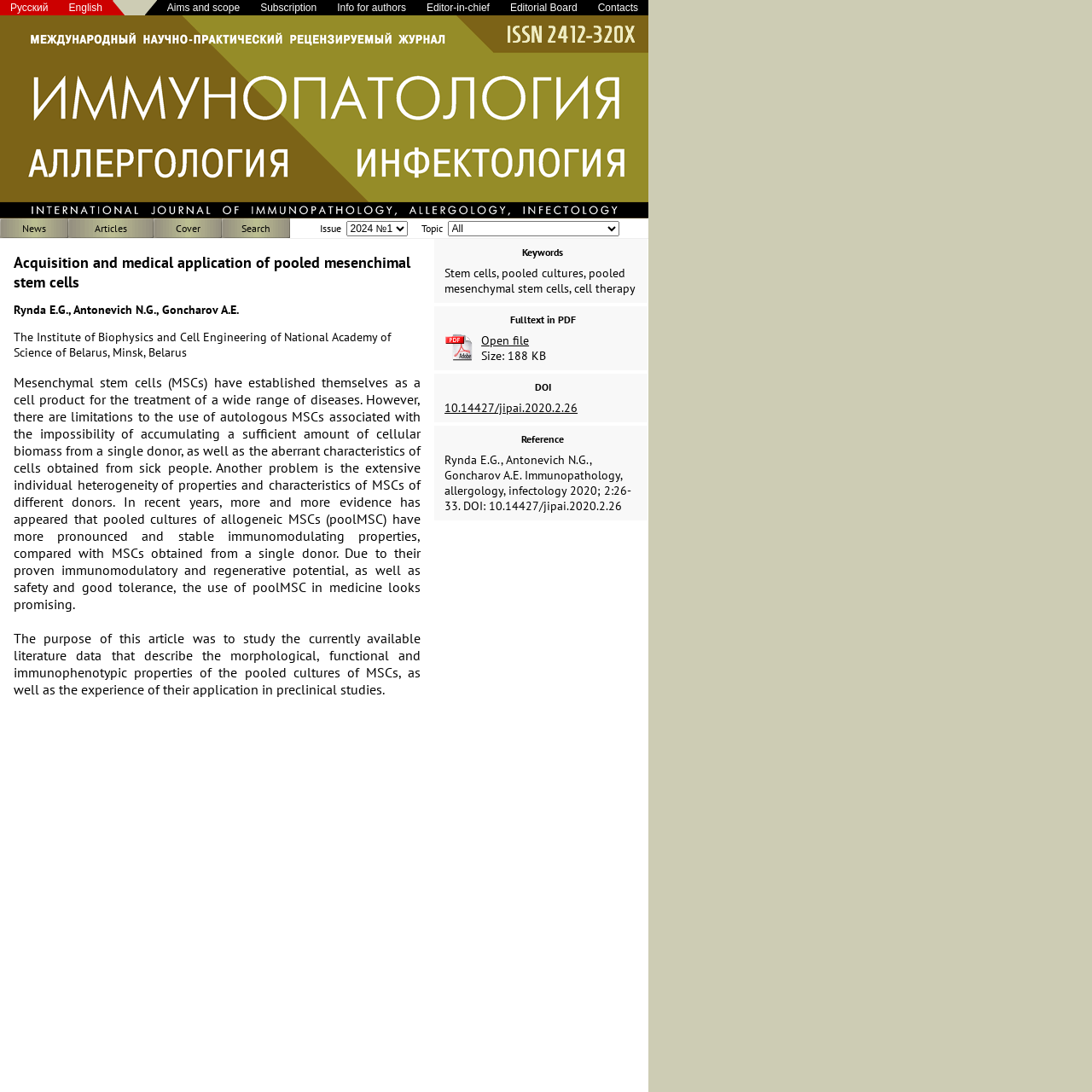Use a single word or phrase to answer the following:
What are the main sections of the webpage?

News, Articles, Cover, Search, Issue